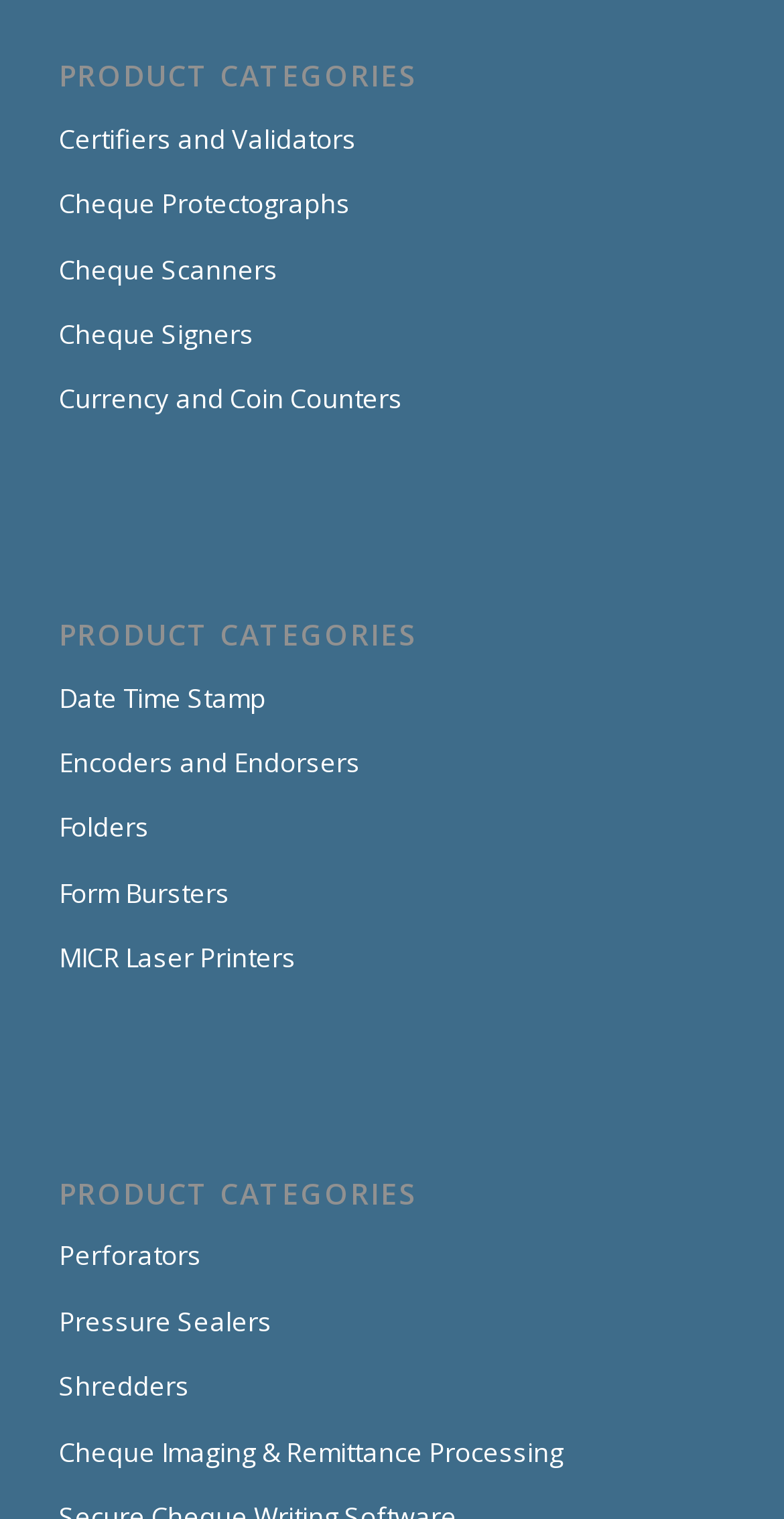Using the description "Currency and Coin Counters", predict the bounding box of the relevant HTML element.

[0.075, 0.243, 0.925, 0.286]